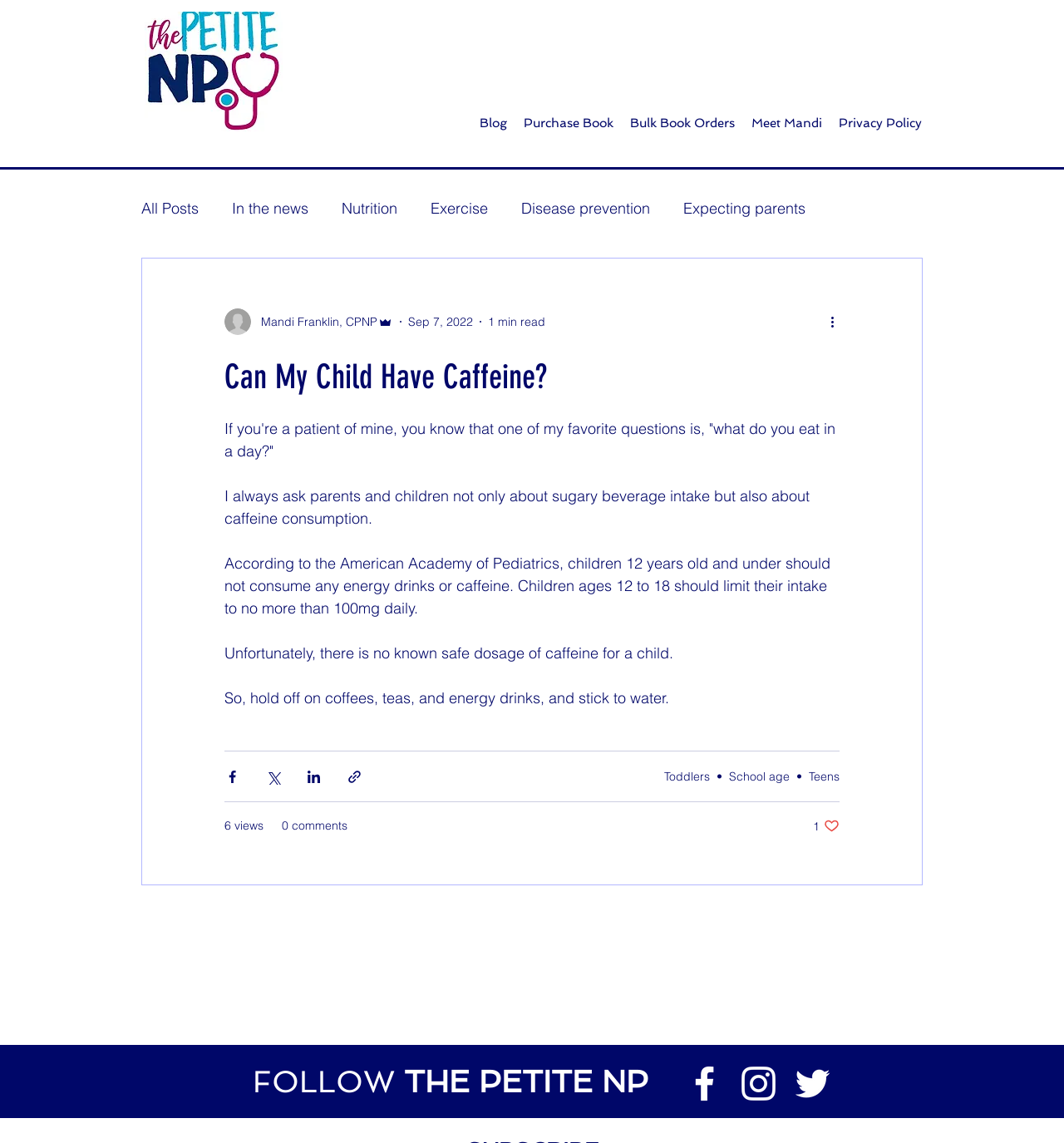Use a single word or phrase to answer the question: 
How many views does the article have?

6